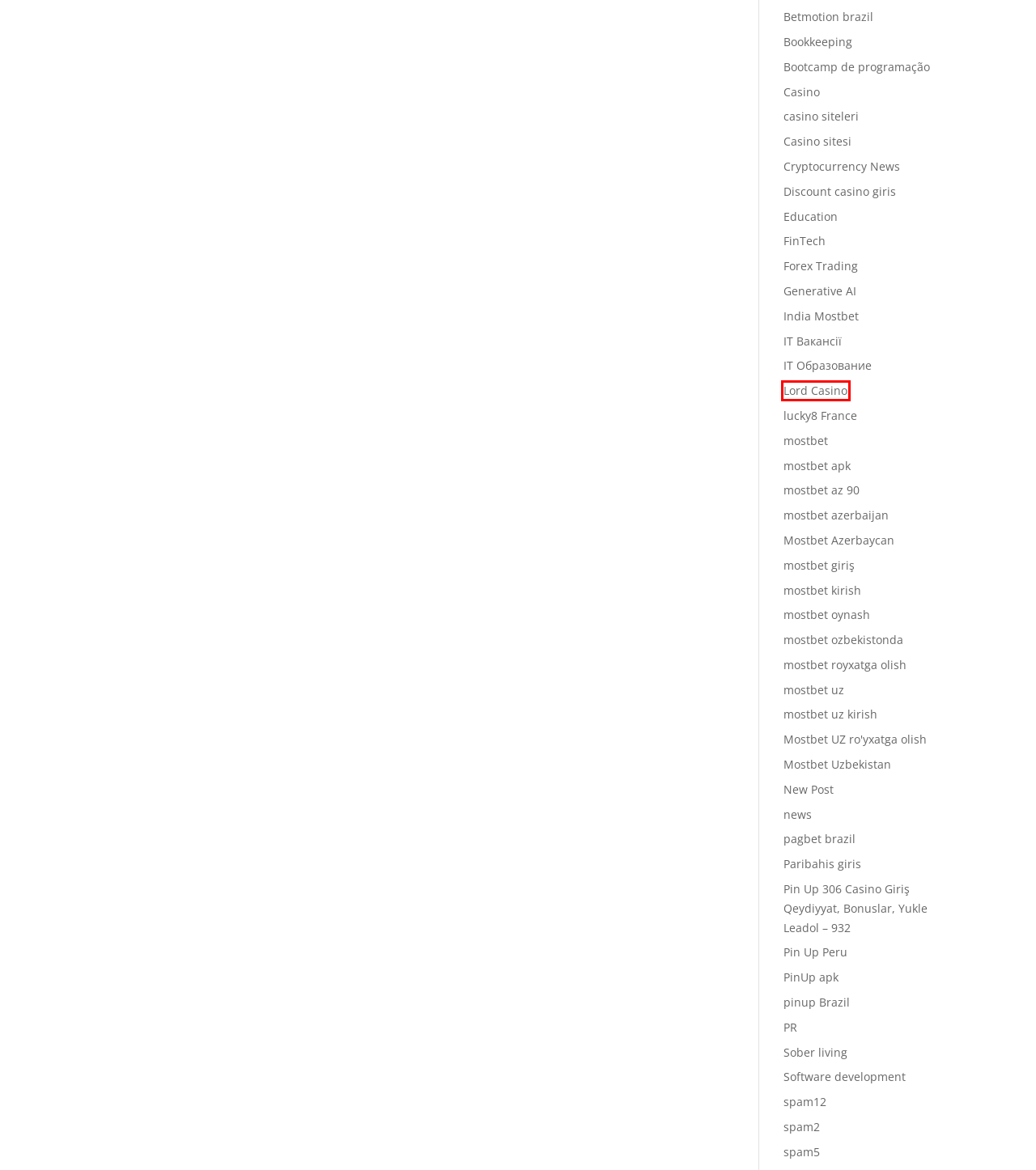Check out the screenshot of a webpage with a red rectangle bounding box. Select the best fitting webpage description that aligns with the new webpage after clicking the element inside the bounding box. Here are the candidates:
A. mostbet az 90 | Melathron Food Services - MFS
B. Lord Casino | Melathron Food Services - MFS
C. pinup Brazil | Melathron Food Services - MFS
D. India Mostbet | Melathron Food Services - MFS
E. mostbet | Melathron Food Services - MFS
F. Pin Up 306 Casino Giriş Qeydiyyat, Bonuslar, Yukle Leadol – 932 | Melathron Food Services - MFS
G. news | Melathron Food Services - MFS
H. Paribahis giris | Melathron Food Services - MFS

B